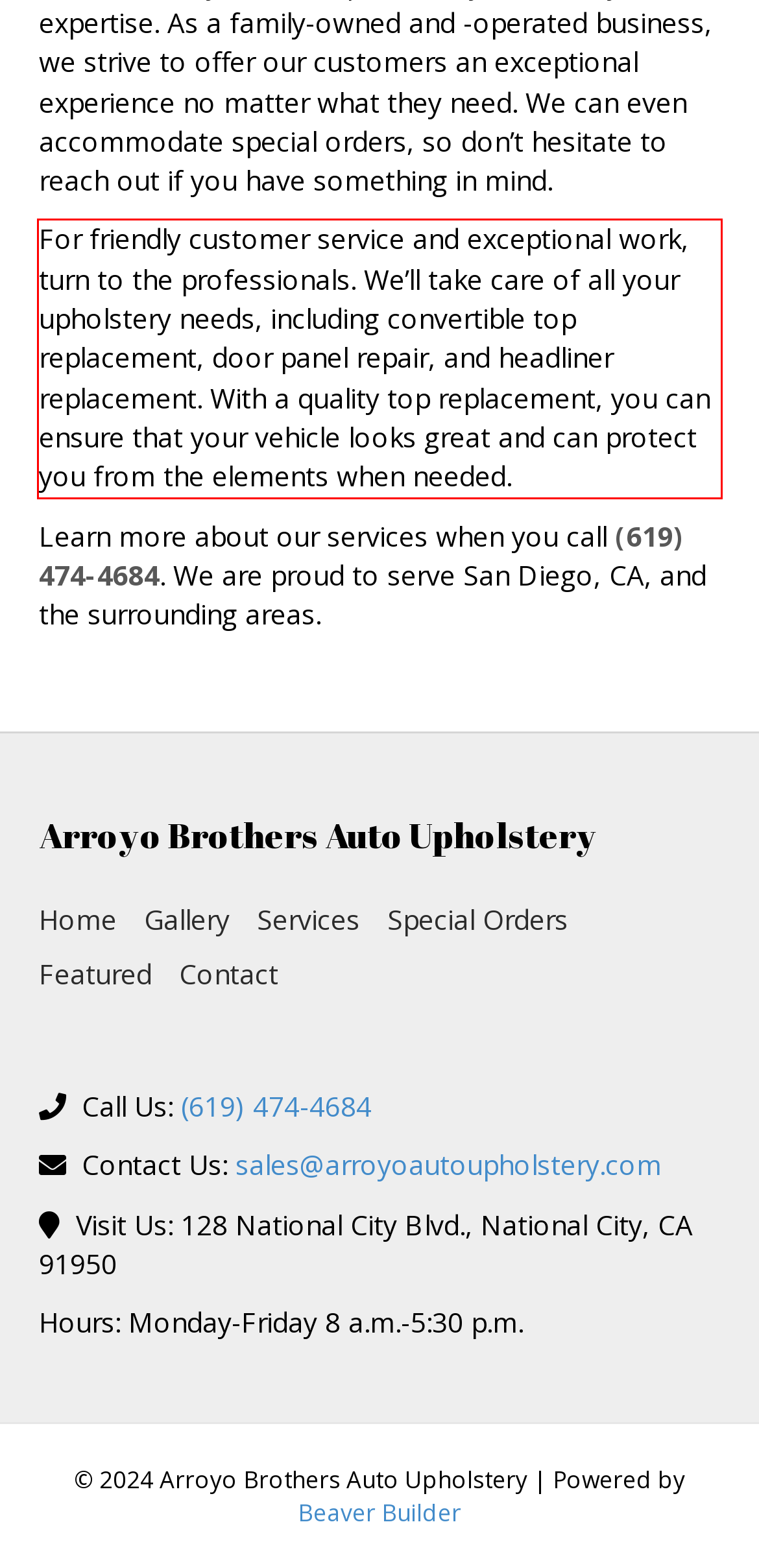Using OCR, extract the text content found within the red bounding box in the given webpage screenshot.

For friendly customer service and exceptional work, turn to the professionals. We’ll take care of all your upholstery needs, including convertible top replacement, door panel repair, and headliner replacement. With a quality top replacement, you can ensure that your vehicle looks great and can protect you from the elements when needed.